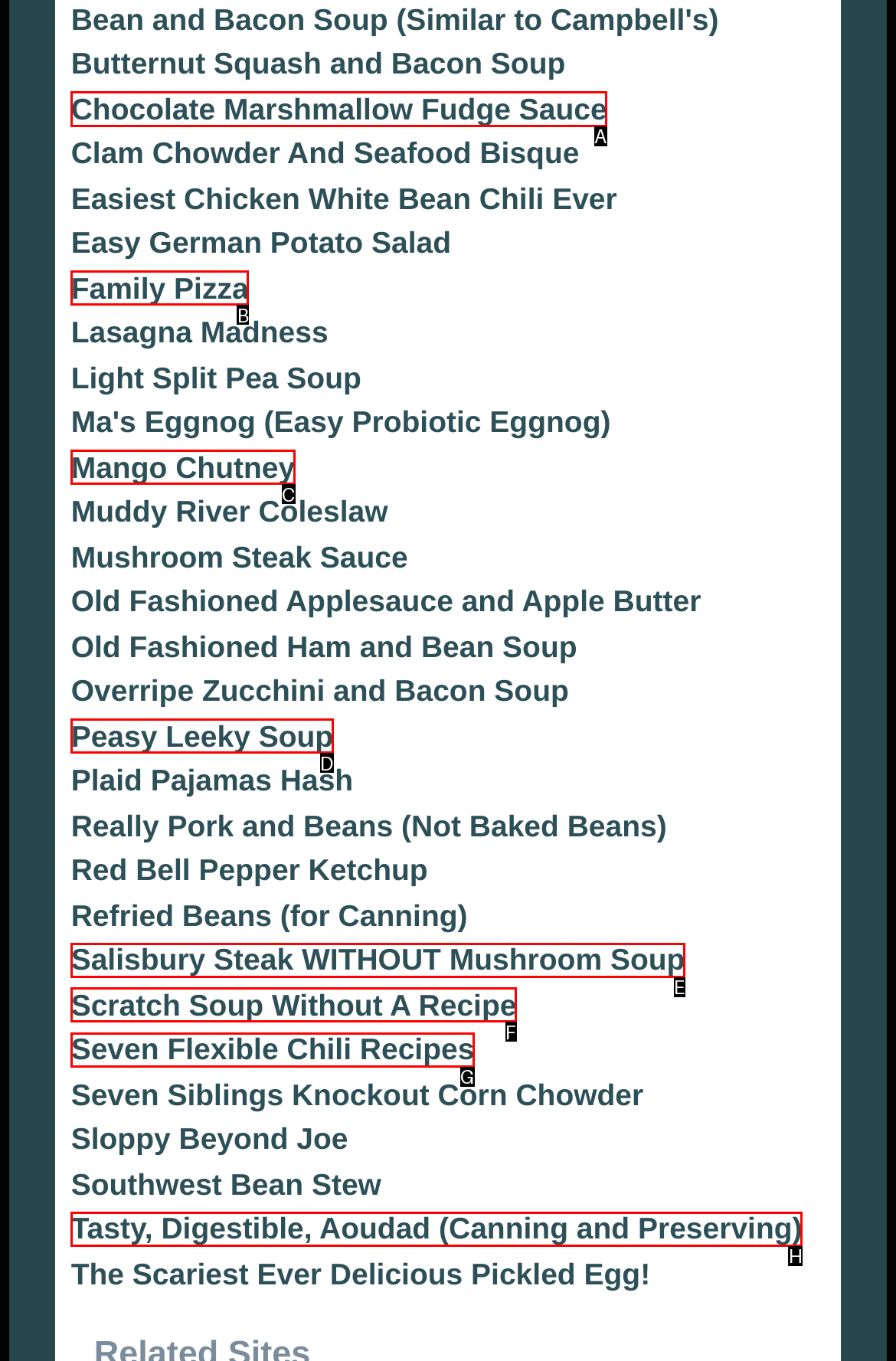Identify the appropriate lettered option to execute the following task: Check out Chocolate Marshmallow Fudge Sauce
Respond with the letter of the selected choice.

A